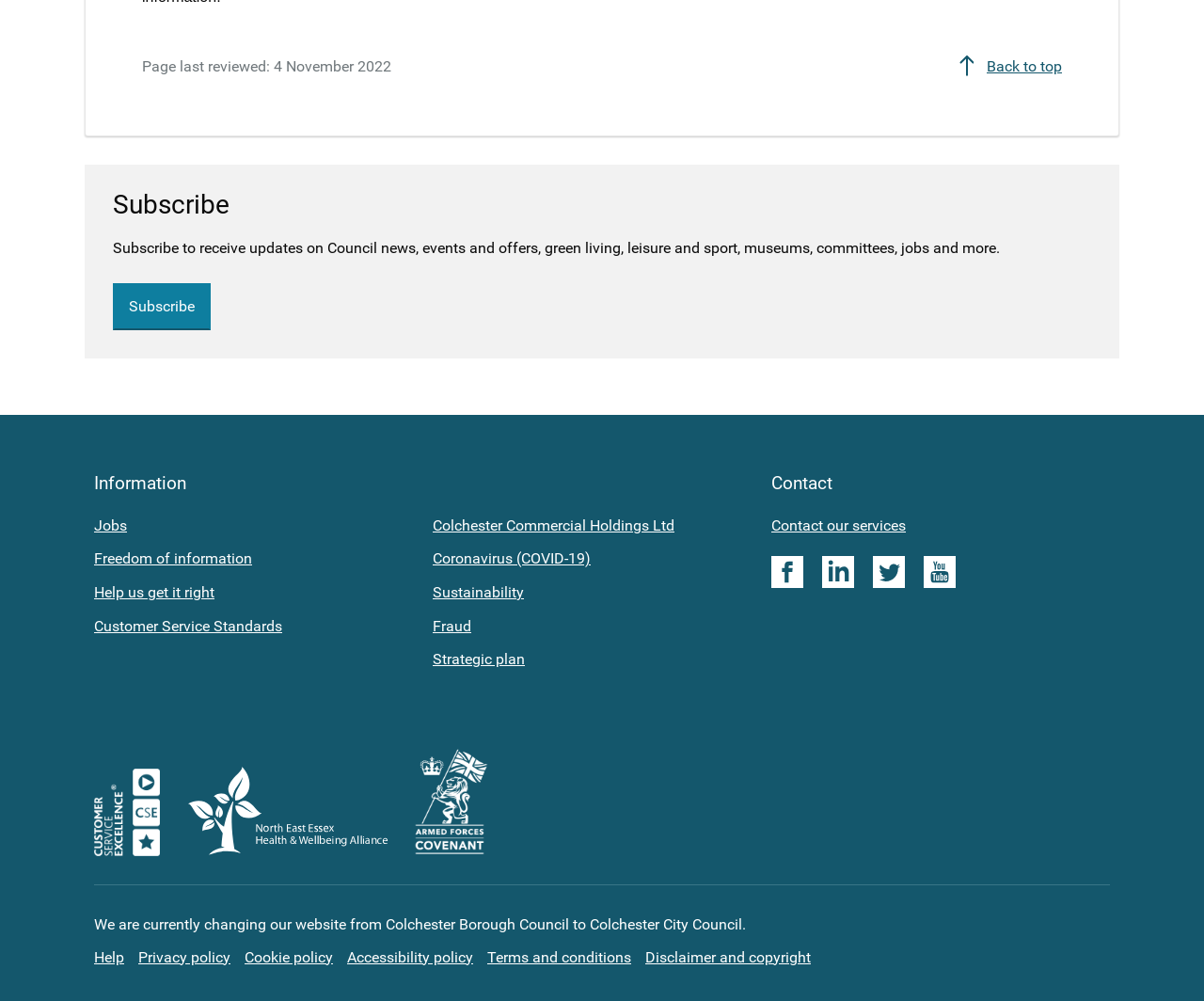Please locate the bounding box coordinates of the element's region that needs to be clicked to follow the instruction: "Search for products". The bounding box coordinates should be provided as four float numbers between 0 and 1, i.e., [left, top, right, bottom].

None